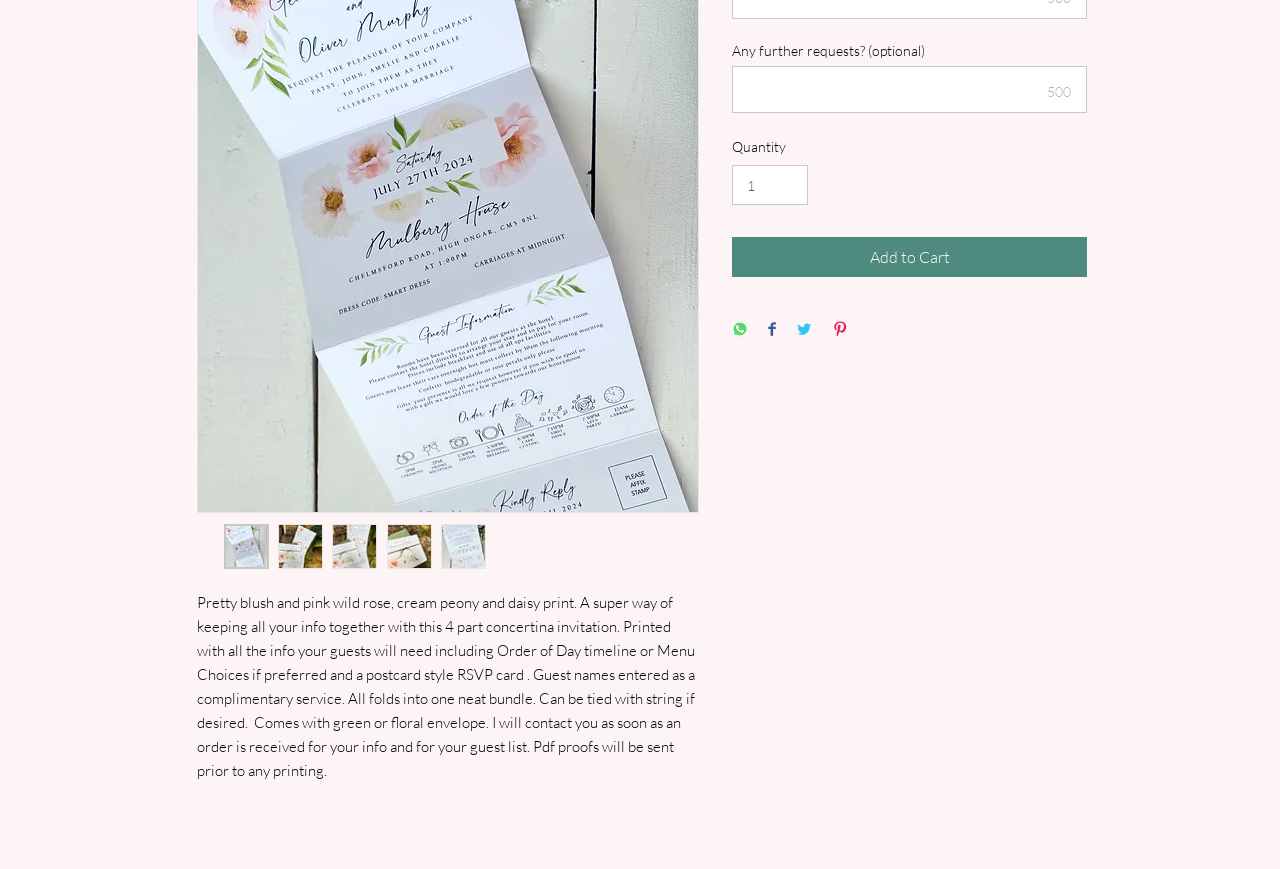Identify the bounding box coordinates of the clickable region required to complete the instruction: "Share on WhatsApp". The coordinates should be given as four float numbers within the range of 0 and 1, i.e., [left, top, right, bottom].

[0.572, 0.37, 0.584, 0.392]